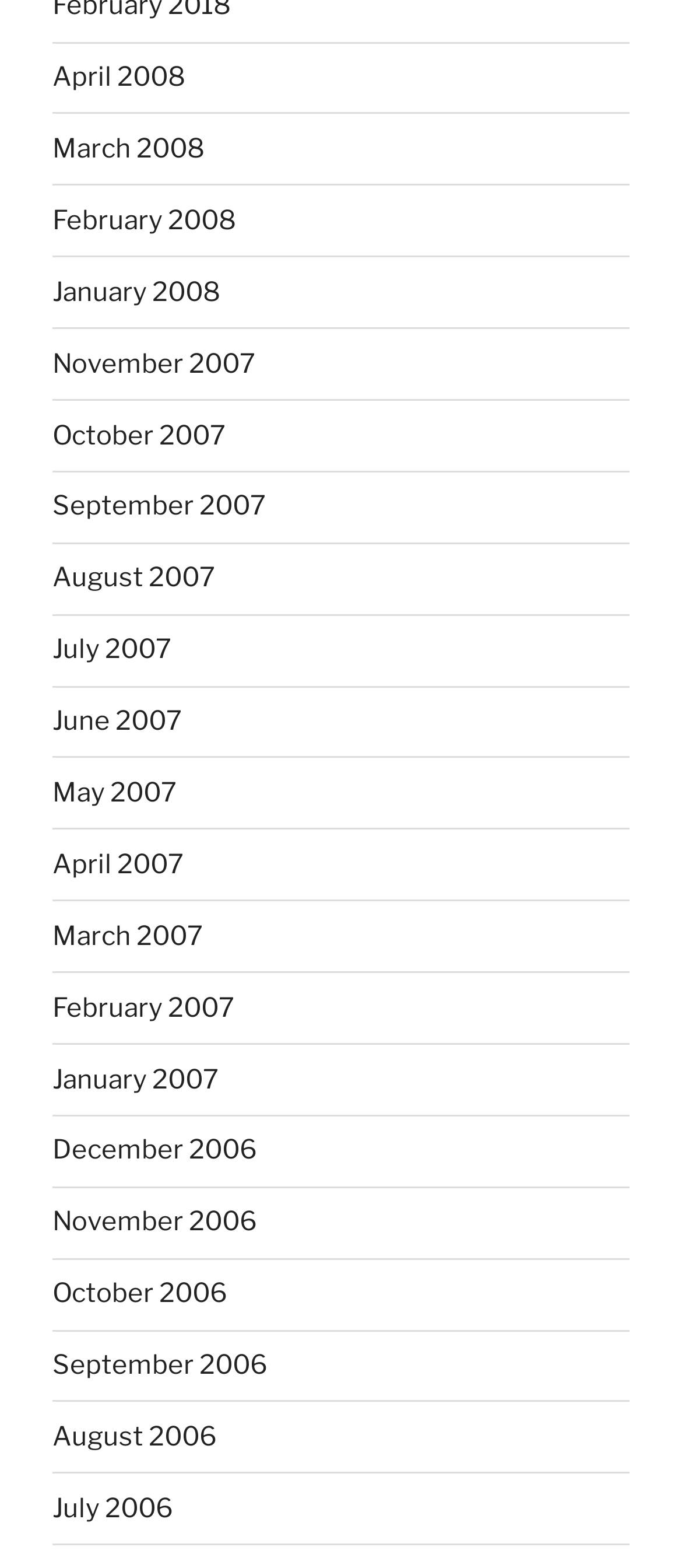Answer succinctly with a single word or phrase:
What is the position of the link 'June 2007'?

Middle